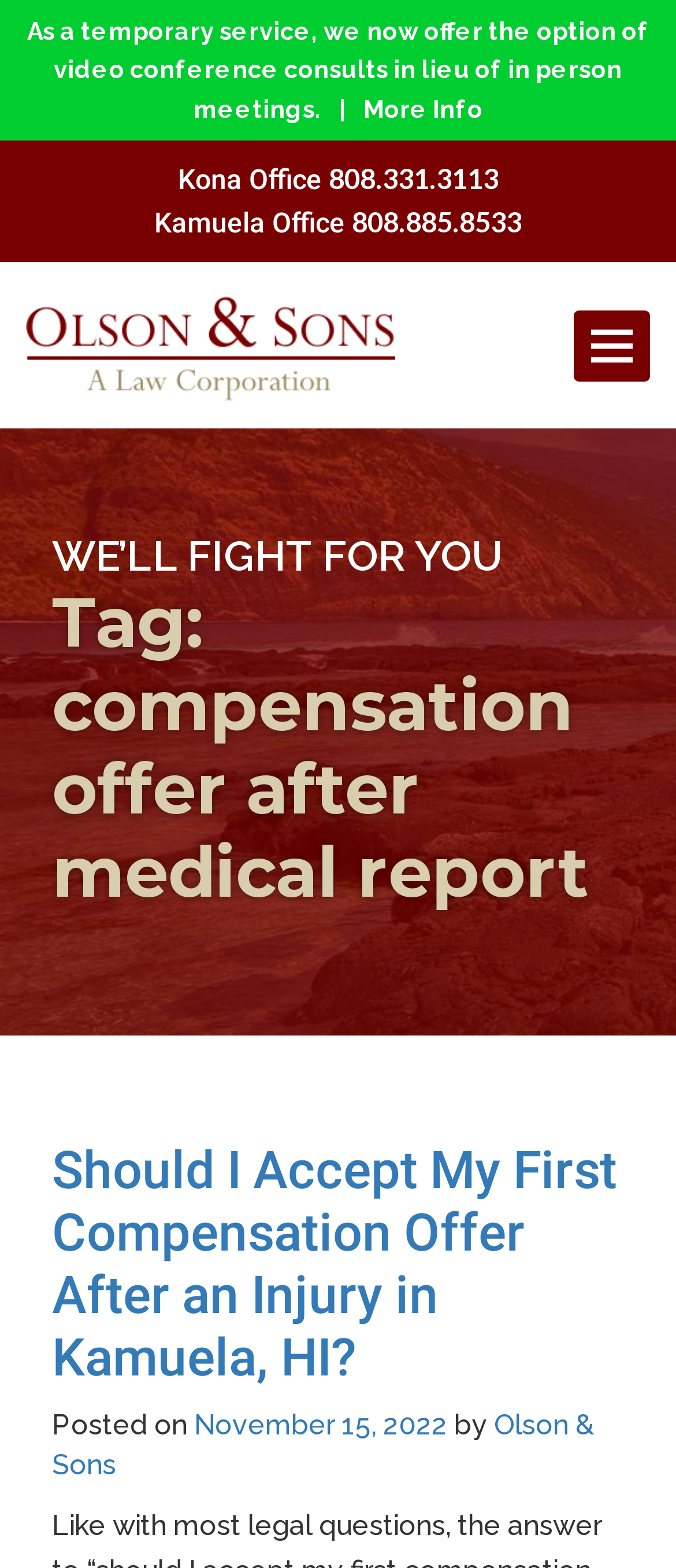Give a full account of the webpage's elements and their arrangement.

The webpage appears to be a blog or article page from the law firm Olson & Sons. At the top, there is a brief introduction to a temporary service offering video conference consults instead of in-person meetings. Below this, there is a separator line, and then a "More Info" link.

On the left side, there are two office locations listed, Kona Office and Kamuela Office, each with a corresponding phone number. On the right side, there is a logo of Olson & Sons, which is also a link to the firm's main page.

Further down, there is a prominent heading "WE’LL FIGHT FOR YOU" followed by a subheading "Tag: compensation offer after medical report". Below this, there is a list of articles or blog posts, with the first one being "Should I Accept My First Compensation Offer After an Injury in Kamuela, HI?". This article has a link to read more, and it is posted on November 15, 2022, by Olson & Sons.

On the top right corner, there is a button with no text. Overall, the webpage has a simple and clean layout, with clear headings and concise text.